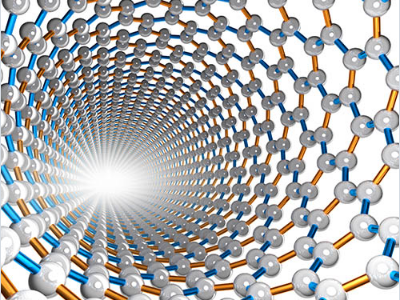What fields may benefit from this material?
Identify the answer in the screenshot and reply with a single word or phrase.

Nanotechnology and materials science